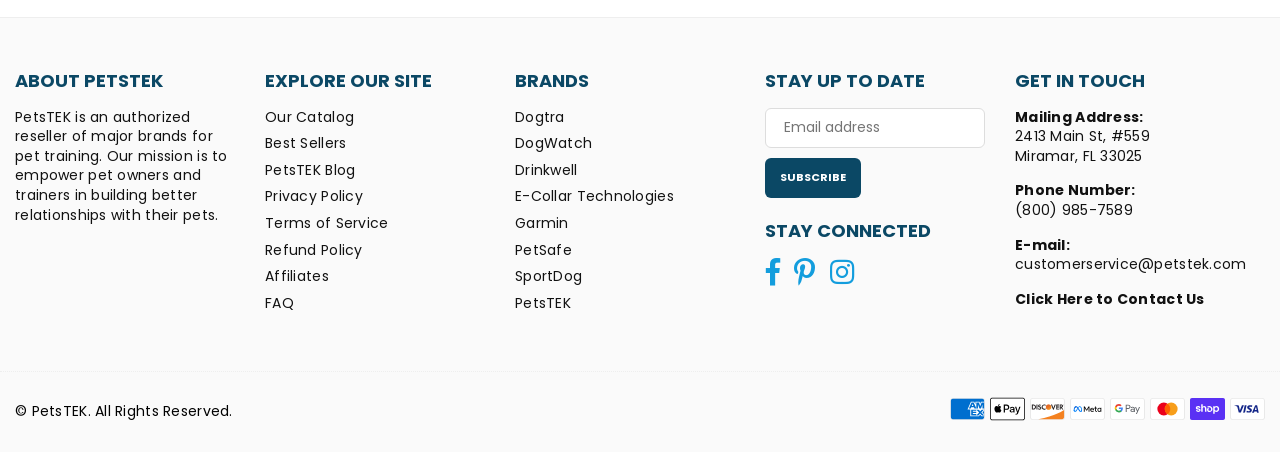Pinpoint the bounding box coordinates of the element to be clicked to execute the instruction: "Enter email to keep up to date".

None